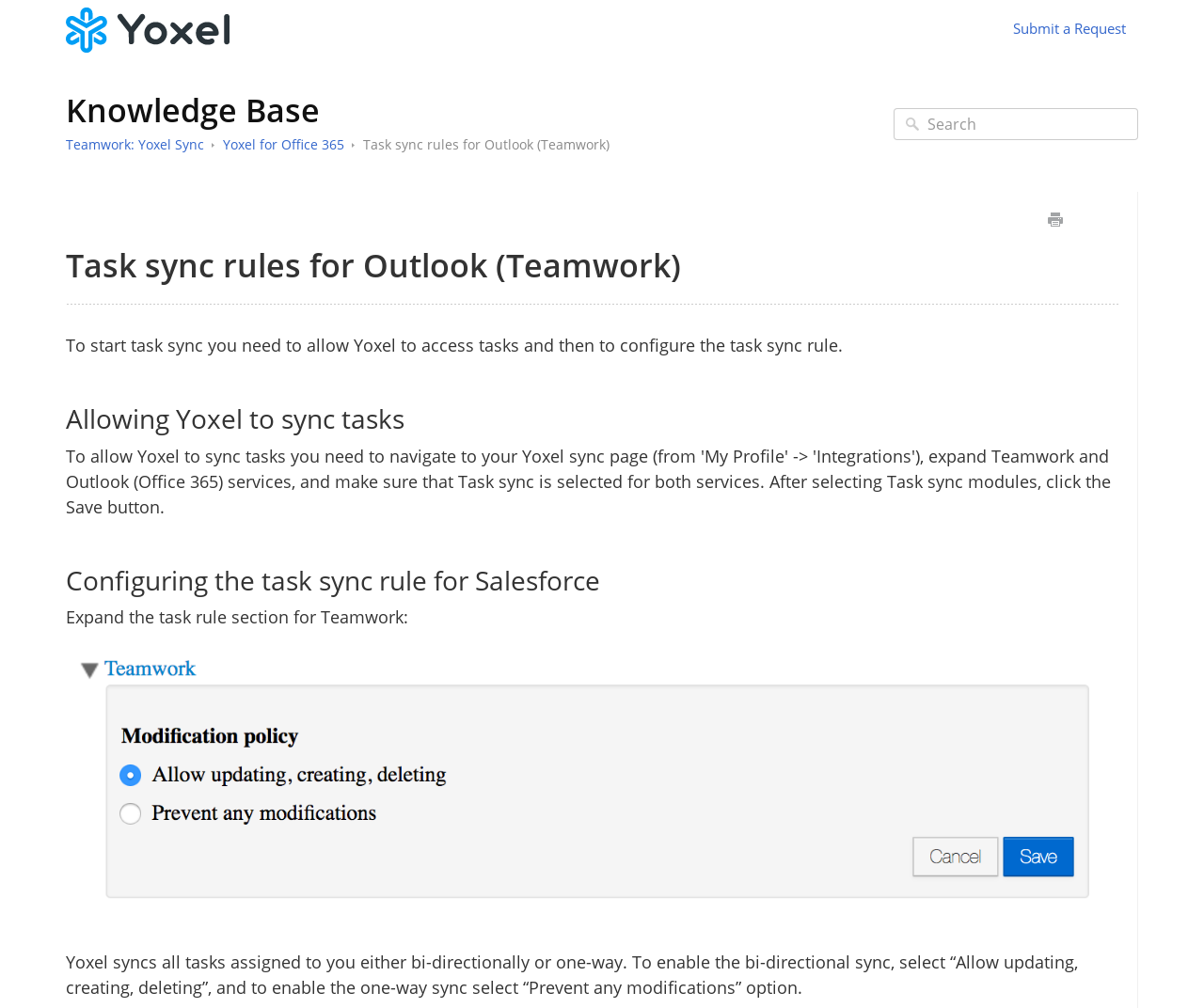What is the purpose of the 'Search' textbox?
Look at the webpage screenshot and answer the question with a detailed explanation.

The 'Search' textbox is located in the top section of the webpage, and it is likely used to search the knowledge base for relevant articles and information.